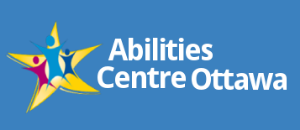Provide a one-word or short-phrase response to the question:
What is the purpose of the Abilities Centre Ottawa?

Support individuals with disabilities